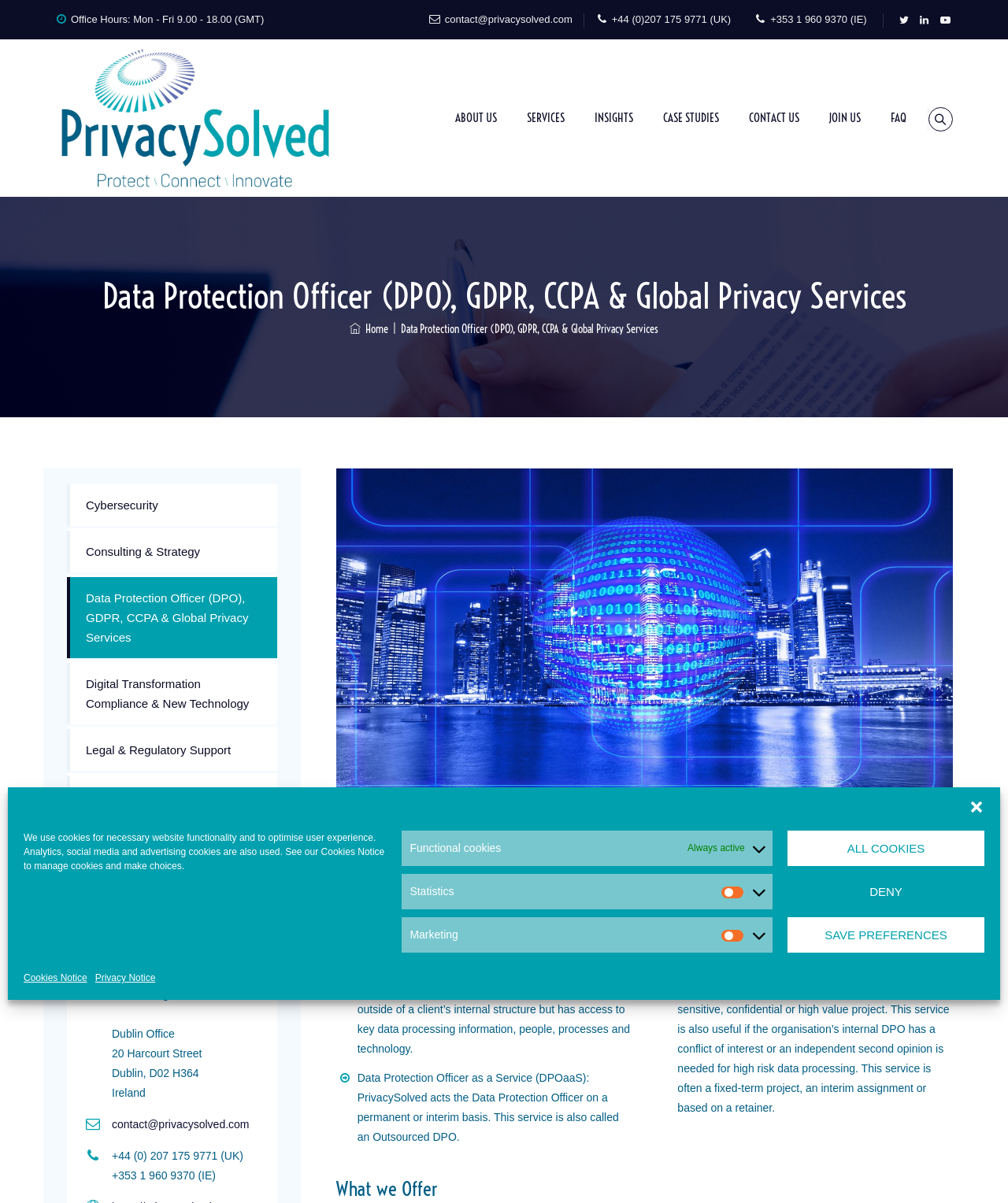Identify the bounding box coordinates for the element that needs to be clicked to fulfill this instruction: "Click the 'CONTACT US' link". Provide the coordinates in the format of four float numbers between 0 and 1: [left, top, right, bottom].

[0.71, 0.033, 0.786, 0.164]